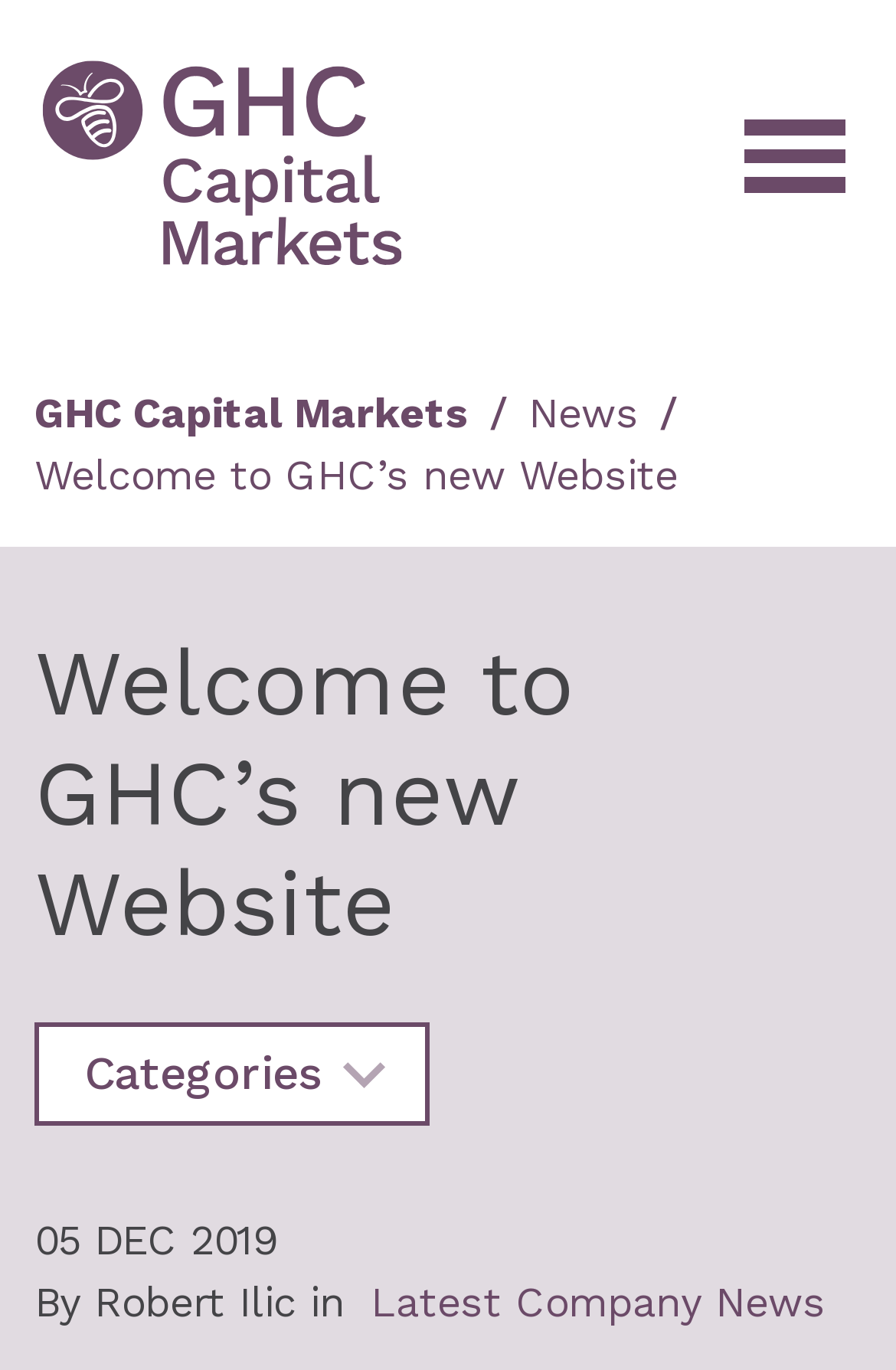Describe all significant elements and features of the webpage.

The webpage is the new website of GHC Capital Markets. At the top left, there is a link with no text, followed by a button to toggle the menu on the top right. Below the toggle menu button, the company name "GHC Capital Markets" is displayed as a link, separated by a slash from the "News" link. 

Below these links, a heading "Welcome to GHC’s new Website" is prominently displayed, spanning almost the entire width of the page. 

Underneath the heading, there is a button labeled "Categories" that controls a sidebar for mobile devices. 

Further down, a news article is presented, with the date "05 DEC 2019" and the author "By Robert Ilic in" displayed at the top. The article title "Latest Company News" is a clickable link.